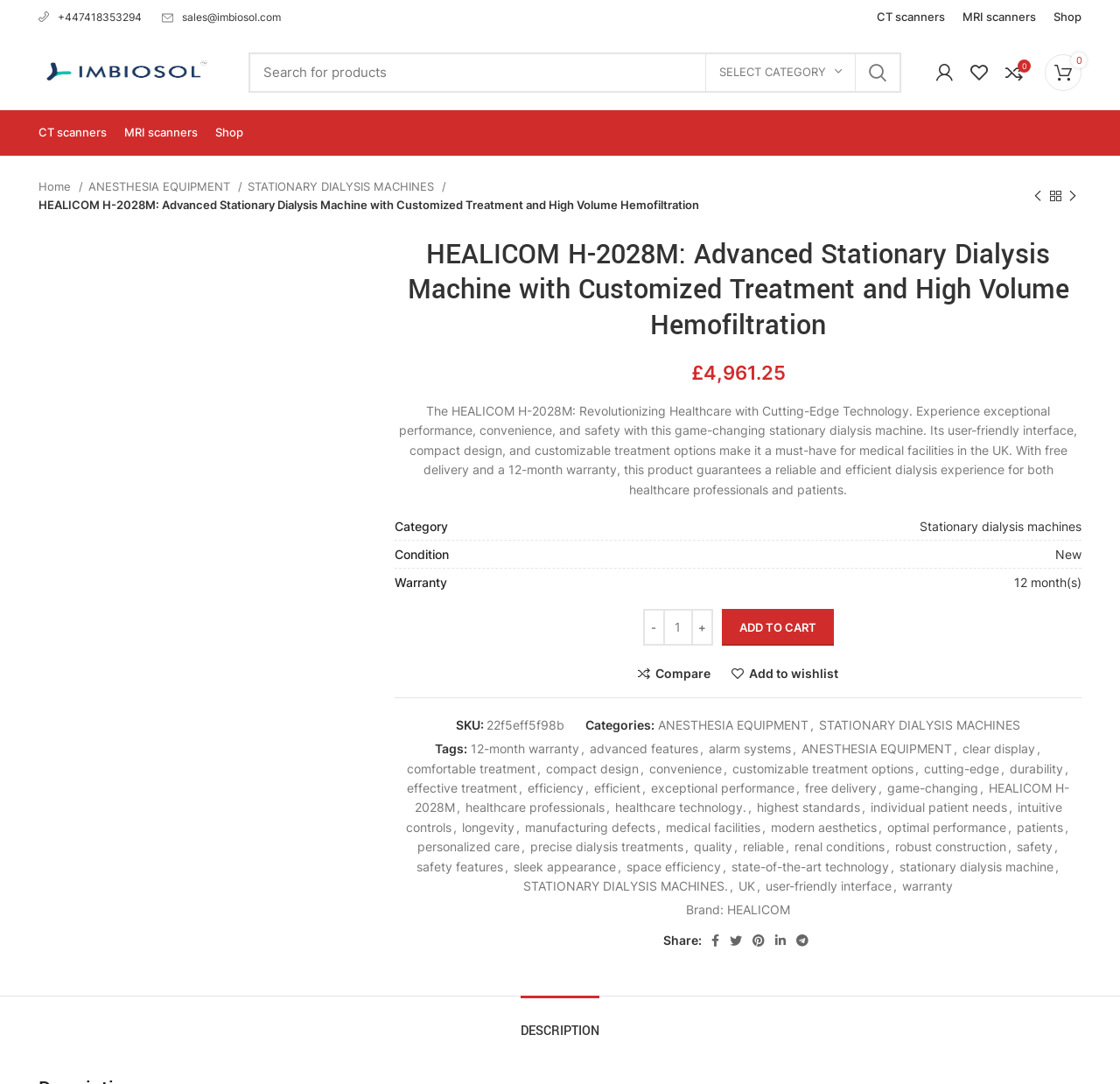What is the category of the product?
Please respond to the question thoroughly and include all relevant details.

I found the category by looking at the table on the webpage, where there is a row that says 'Category' and the corresponding value is 'Stationary dialysis machines'.